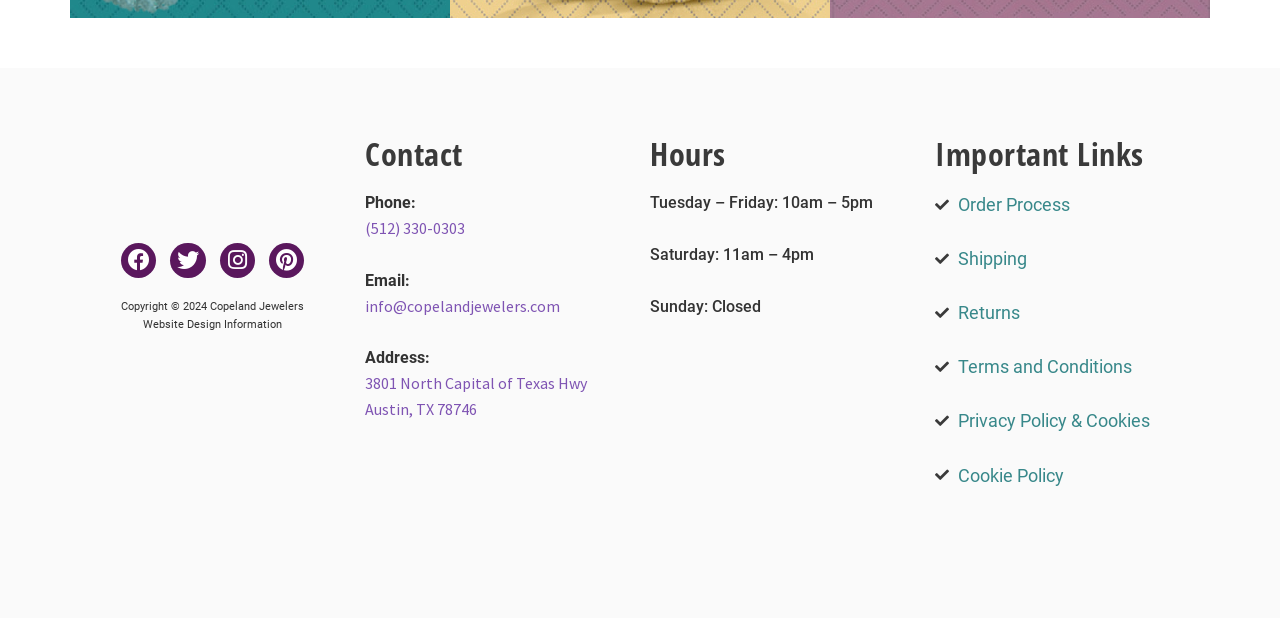Please locate the bounding box coordinates of the element's region that needs to be clicked to follow the instruction: "Visit 9th Life Hawaii". The bounding box coordinates should be provided as four float numbers between 0 and 1, i.e., [left, top, right, bottom].

None